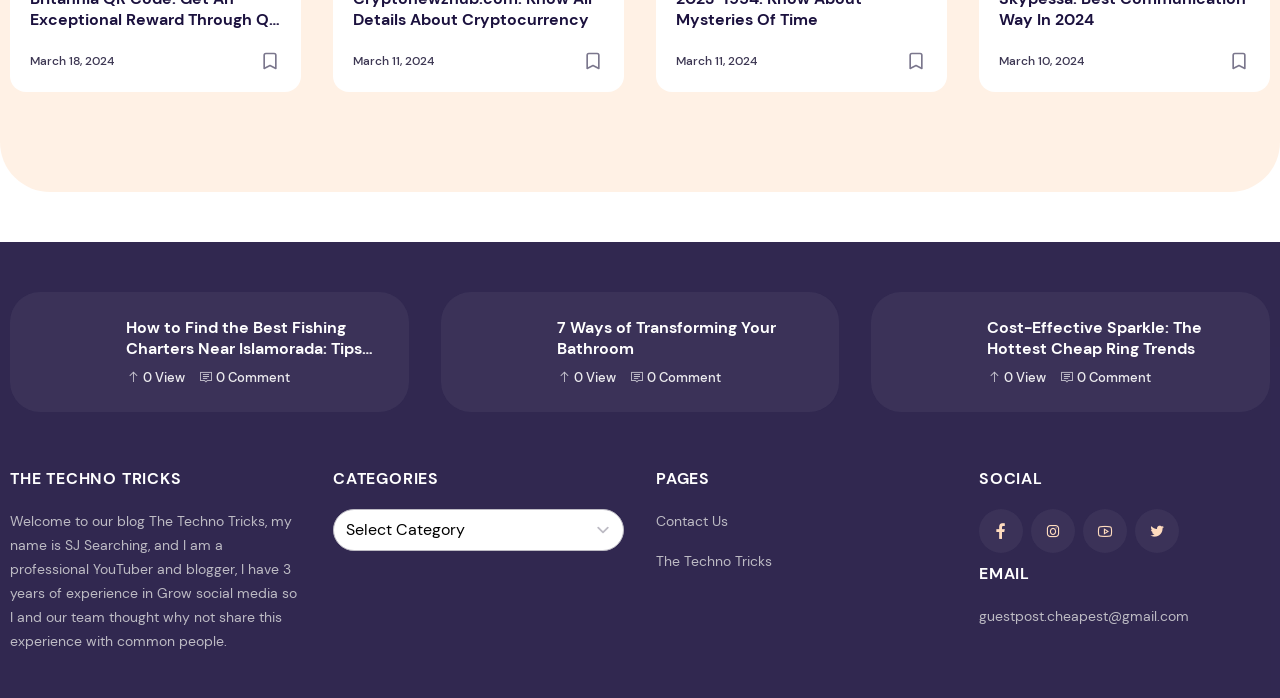Identify the bounding box coordinates for the UI element that matches this description: "Contact Us".

[0.512, 0.734, 0.569, 0.759]